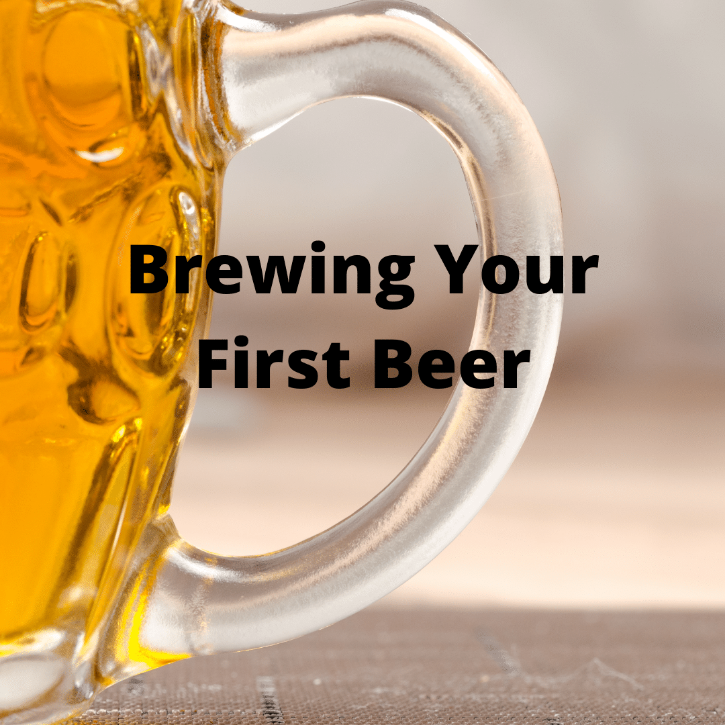Provide a single word or phrase to answer the given question: 
What is the focus of the brewing process?

Beginners